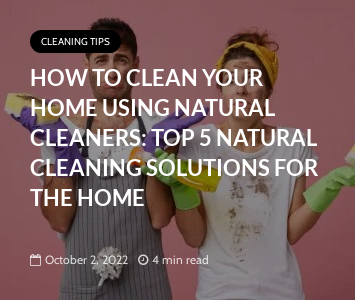How many minutes does it take to read the article?
Utilize the image to construct a detailed and well-explained answer.

According to the caption, the article has a reading time of just four minutes, implying that it can be read quickly and efficiently.